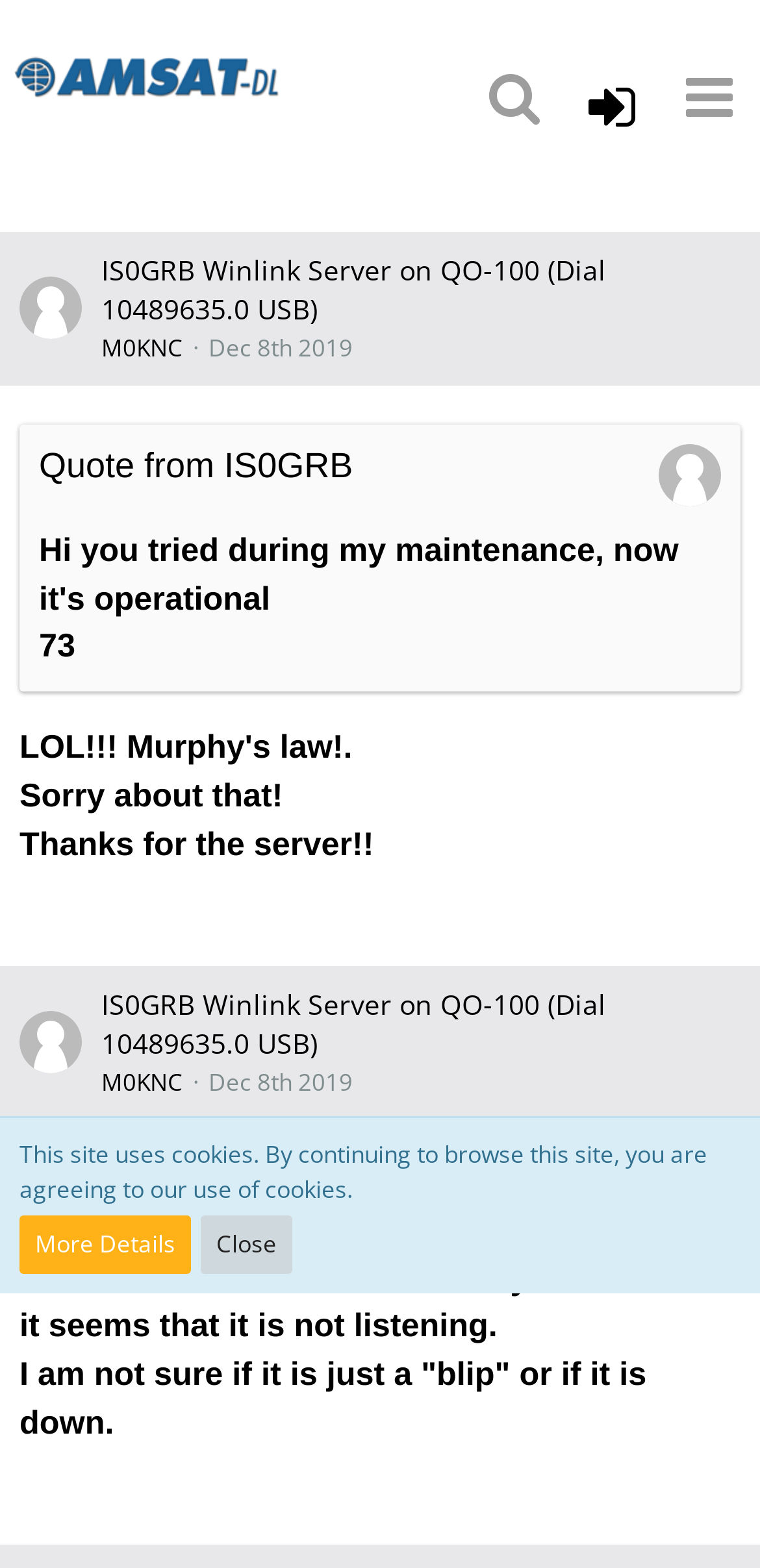Determine the coordinates of the bounding box that should be clicked to complete the instruction: "View the 'IS0GRB Winlink Server on QO-100 (Dial 10489635.0 USB)' post". The coordinates should be represented by four float numbers between 0 and 1: [left, top, right, bottom].

[0.133, 0.16, 0.797, 0.209]